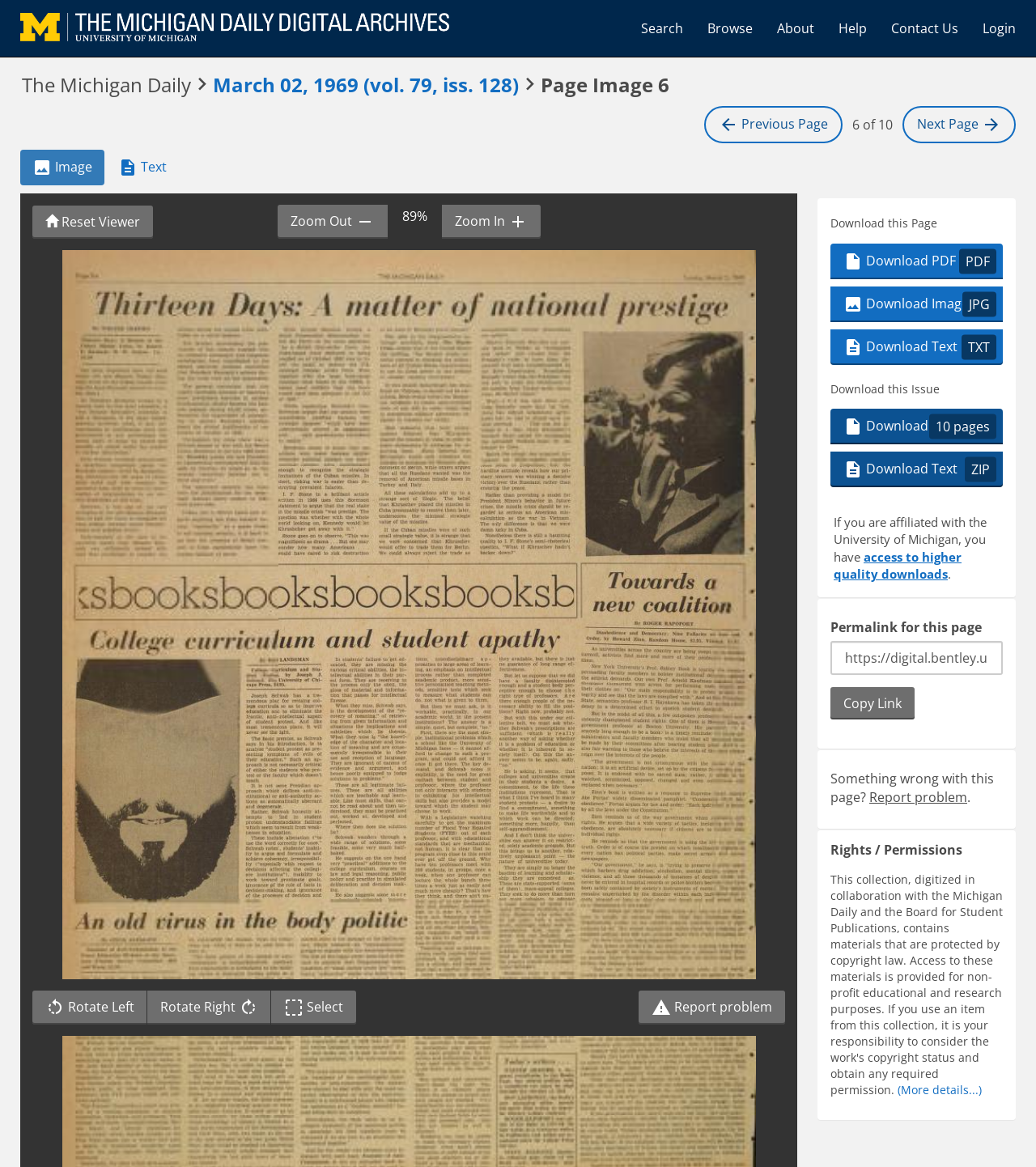Please identify the bounding box coordinates of where to click in order to follow the instruction: "Download this page as PDF".

[0.802, 0.209, 0.968, 0.239]